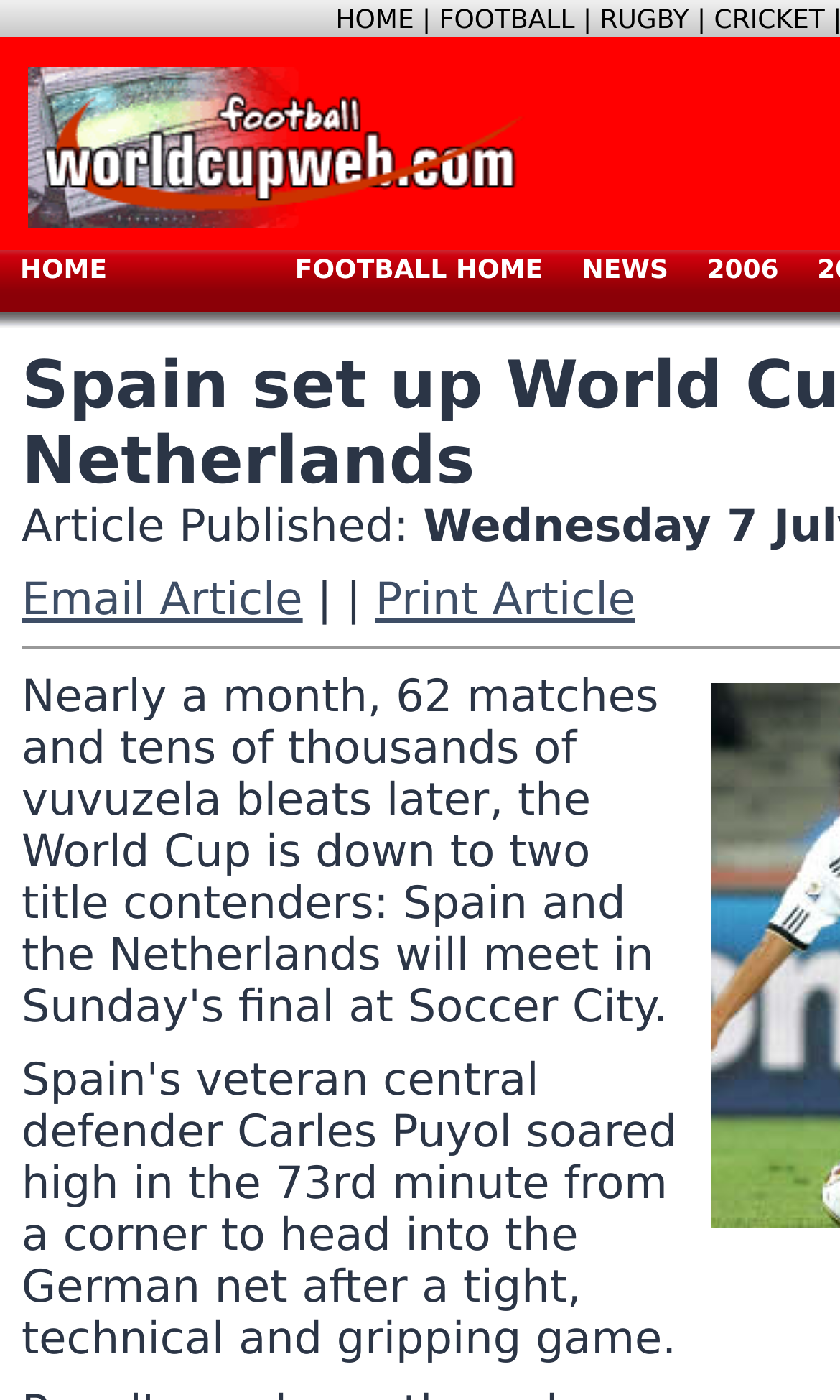Pinpoint the bounding box coordinates of the area that must be clicked to complete this instruction: "go to home page".

[0.4, 0.003, 0.493, 0.025]